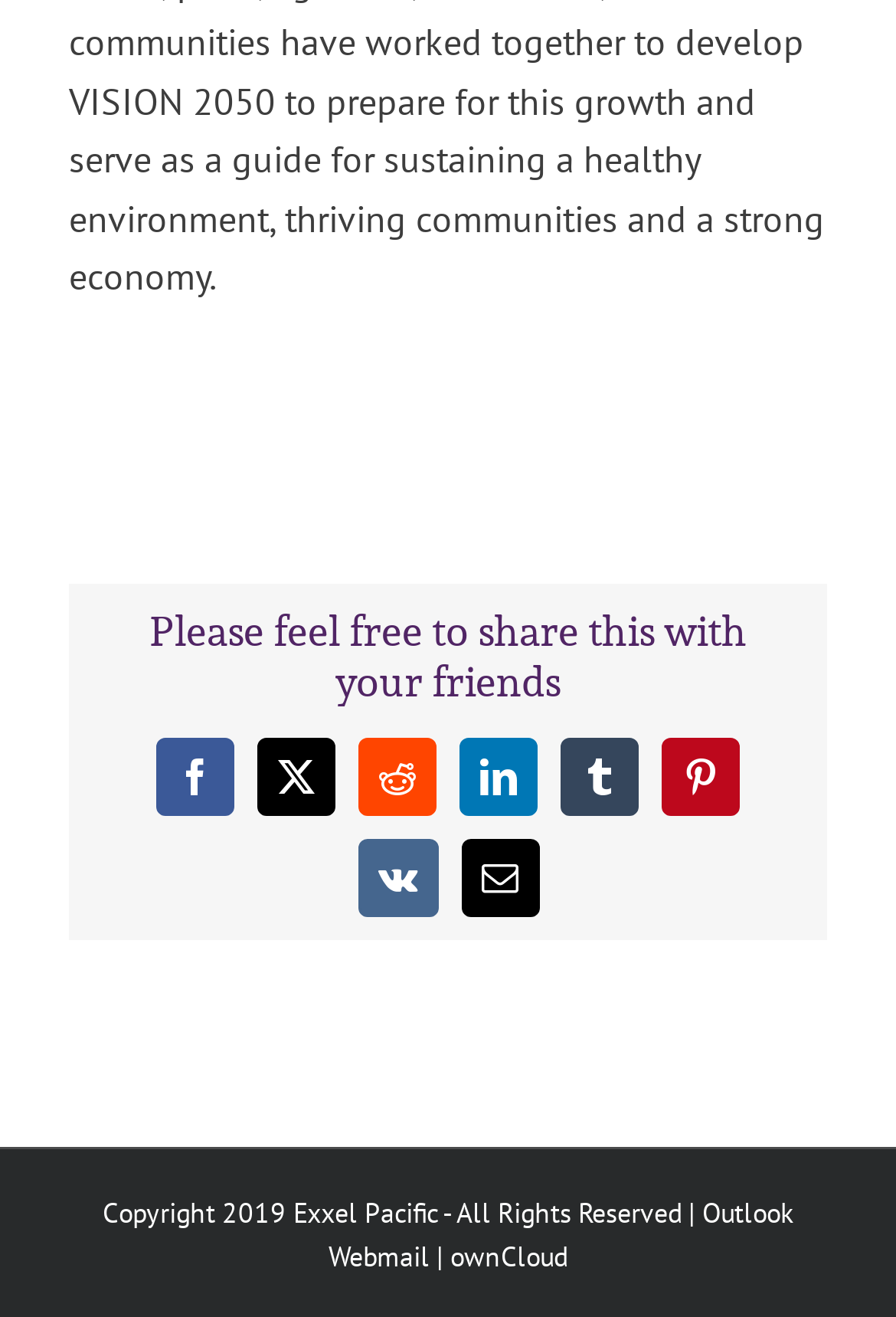Please identify the bounding box coordinates of the area that needs to be clicked to fulfill the following instruction: "Share on Facebook."

[0.174, 0.56, 0.262, 0.62]